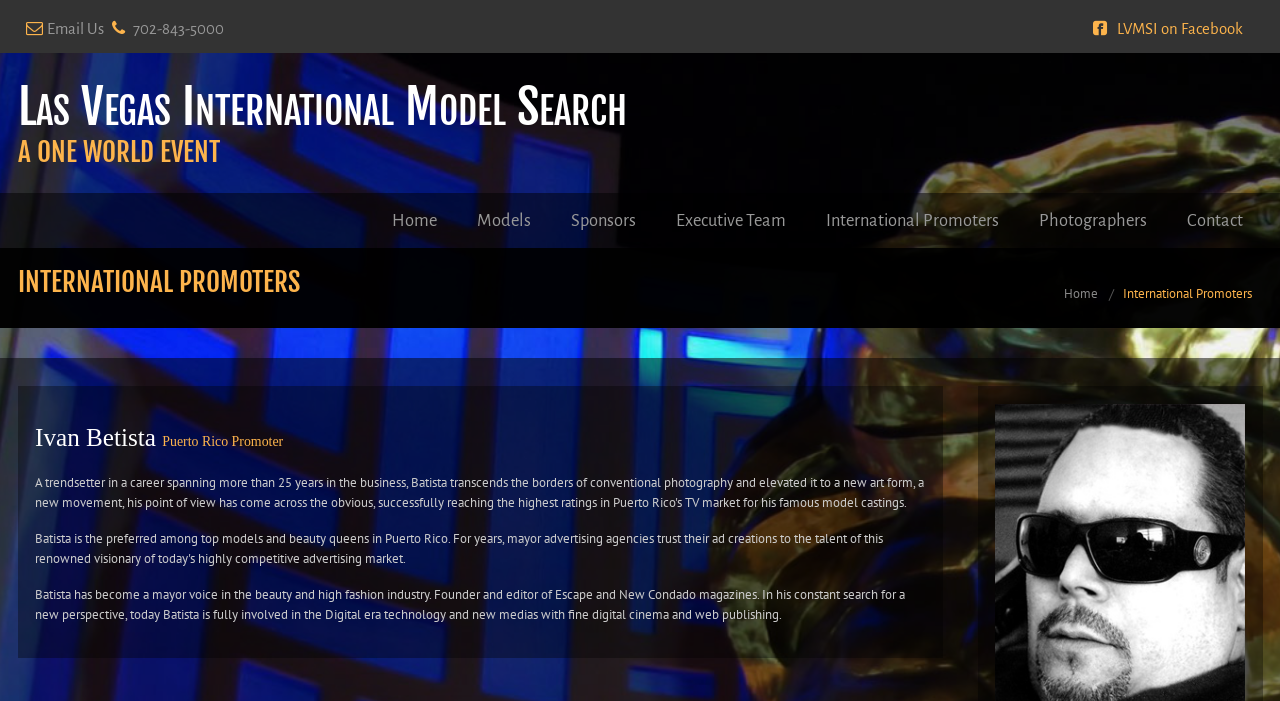Locate the bounding box coordinates of the clickable region necessary to complete the following instruction: "Email us". Provide the coordinates in the format of four float numbers between 0 and 1, i.e., [left, top, right, bottom].

[0.02, 0.023, 0.081, 0.062]